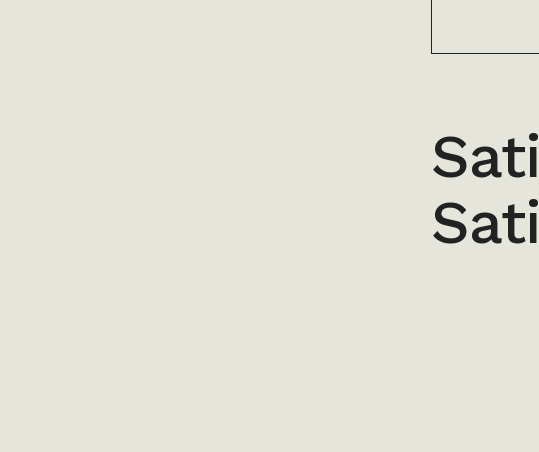What is emphasized by the phrase 'Satisfied Customers'?
Kindly answer the question with as much detail as you can.

The caption explicitly states that the phrase 'Satisfied Customers' is prominently displayed in an elegant font, emphasizing positive client feedback, indicating that the company highlights the importance of customer satisfaction.